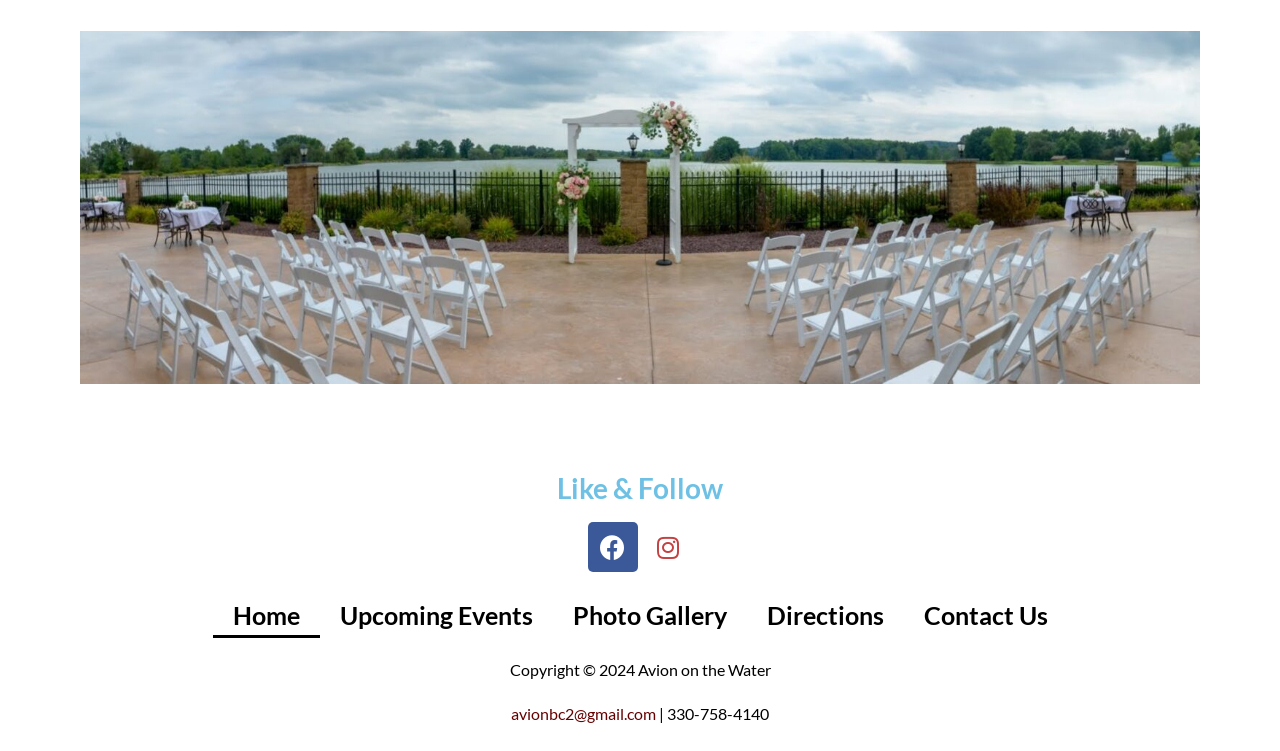Give a concise answer of one word or phrase to the question: 
What year is the copyright for?

2024